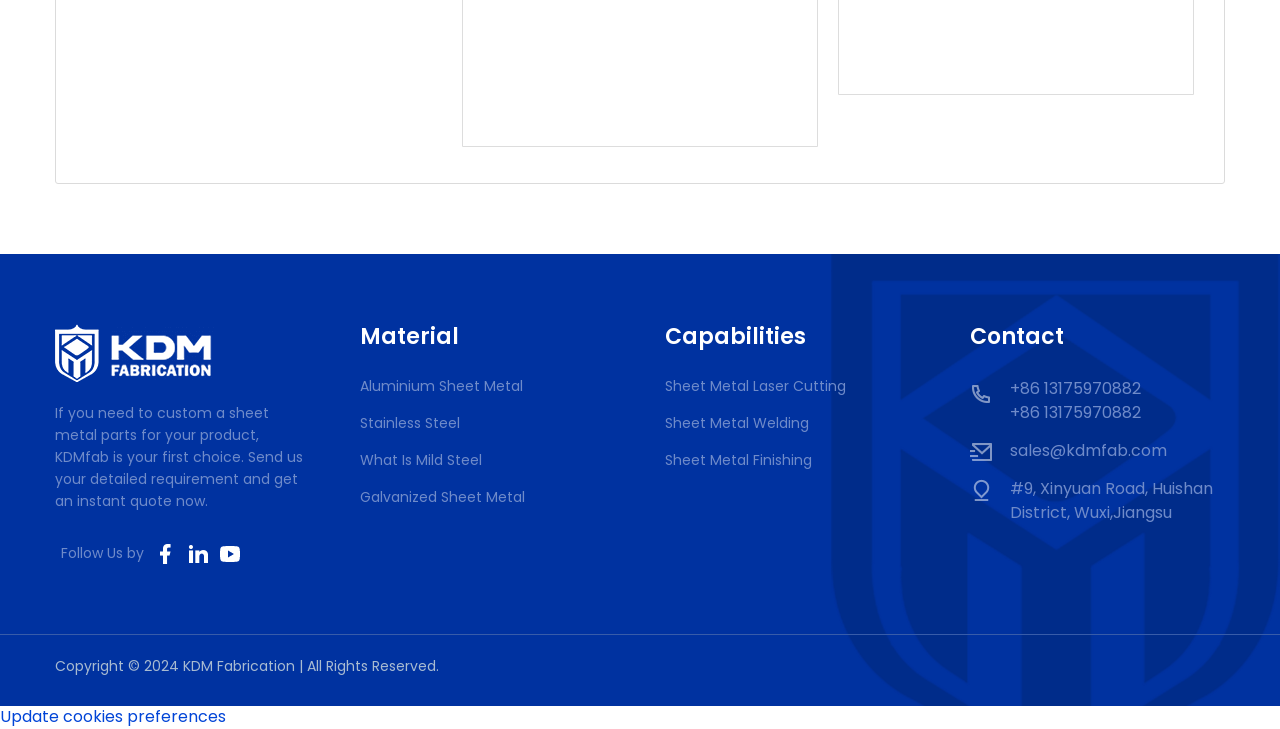Find the bounding box coordinates of the clickable area that will achieve the following instruction: "Explore Sheet Metal Finishing capabilities".

[0.52, 0.617, 0.719, 0.647]